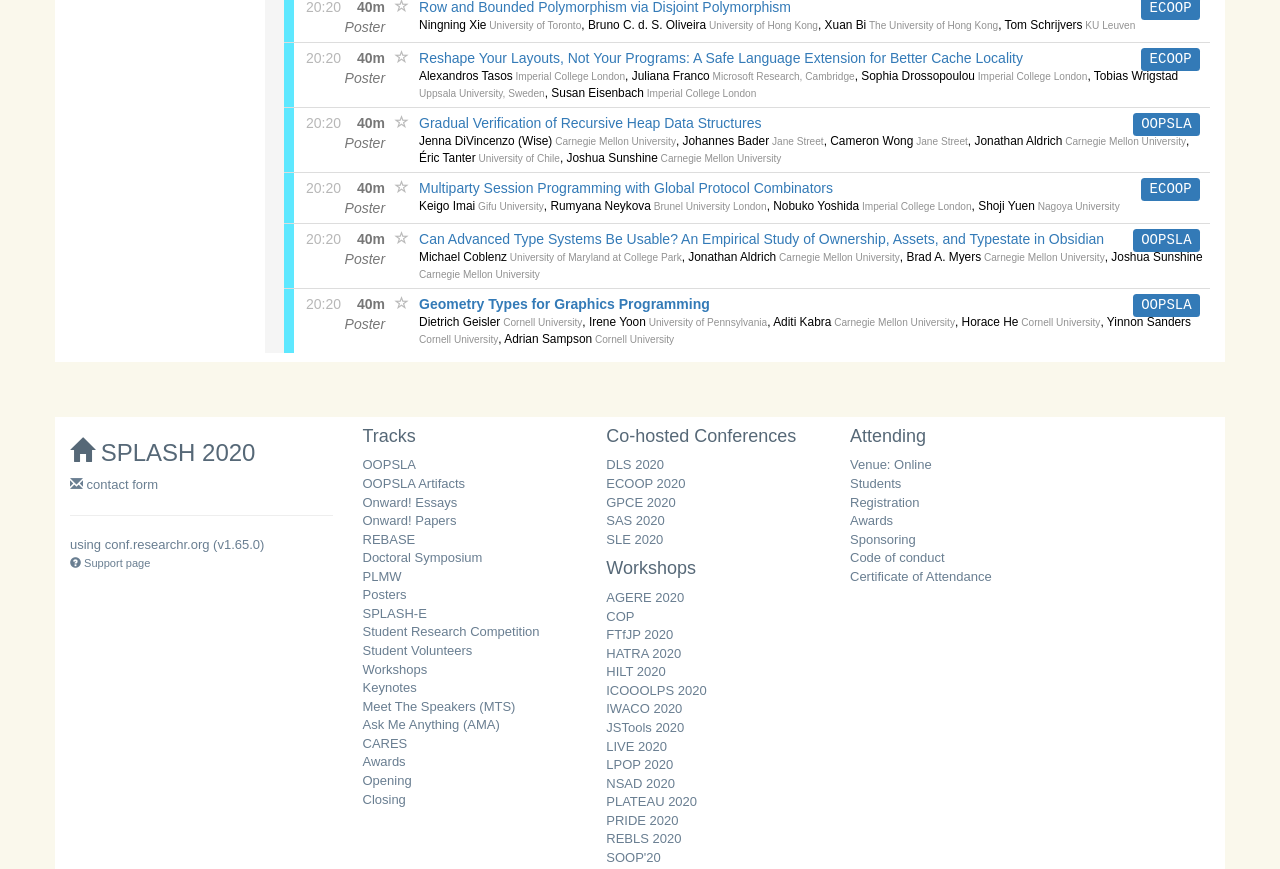Who is the author of the paper 'Multiparty Session Programming with Global Protocol Combinators ECOOP'?
Kindly give a detailed and elaborate answer to the question.

The webpage lists a link with the title 'Multiparty Session Programming with Global Protocol Combinators ECOOP', and it is followed by the authors' names, including Keigo Imai, indicating that they are the authors of the paper.